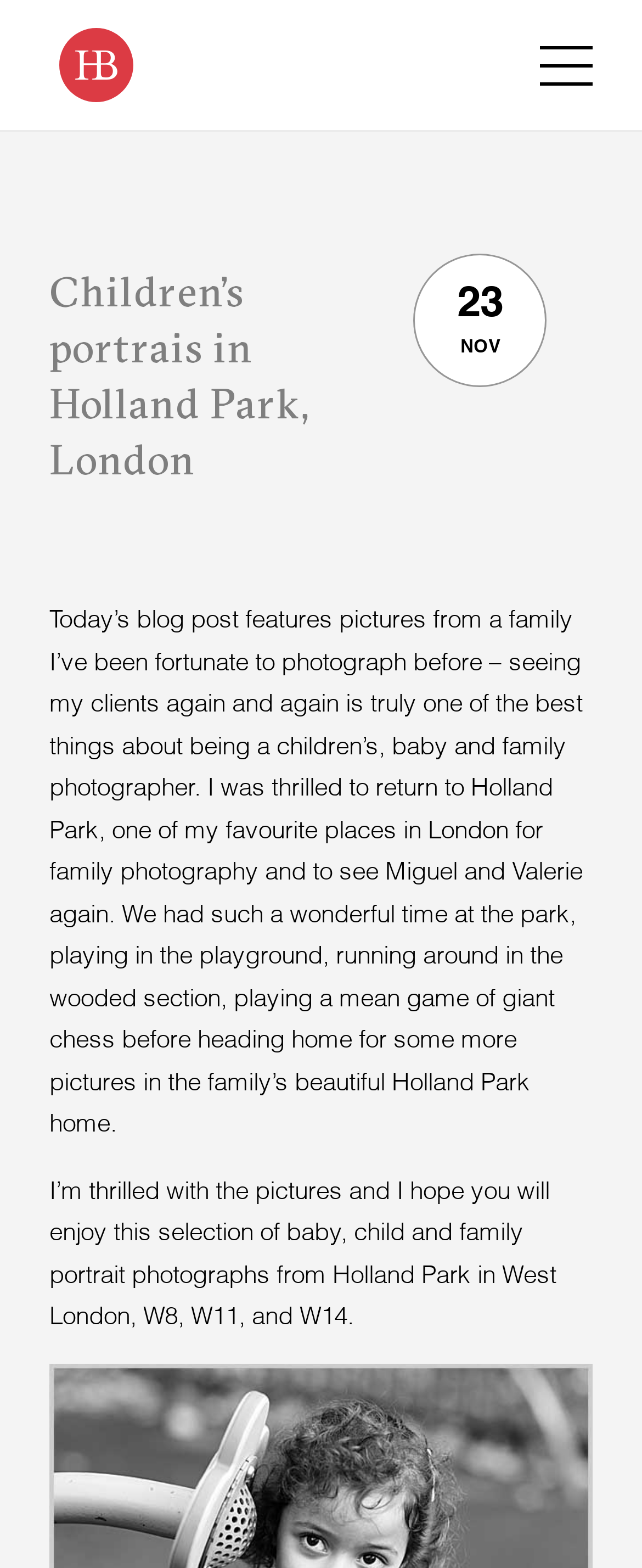Can you extract the primary headline text from the webpage?

Children’s portrais in Holland Park, London